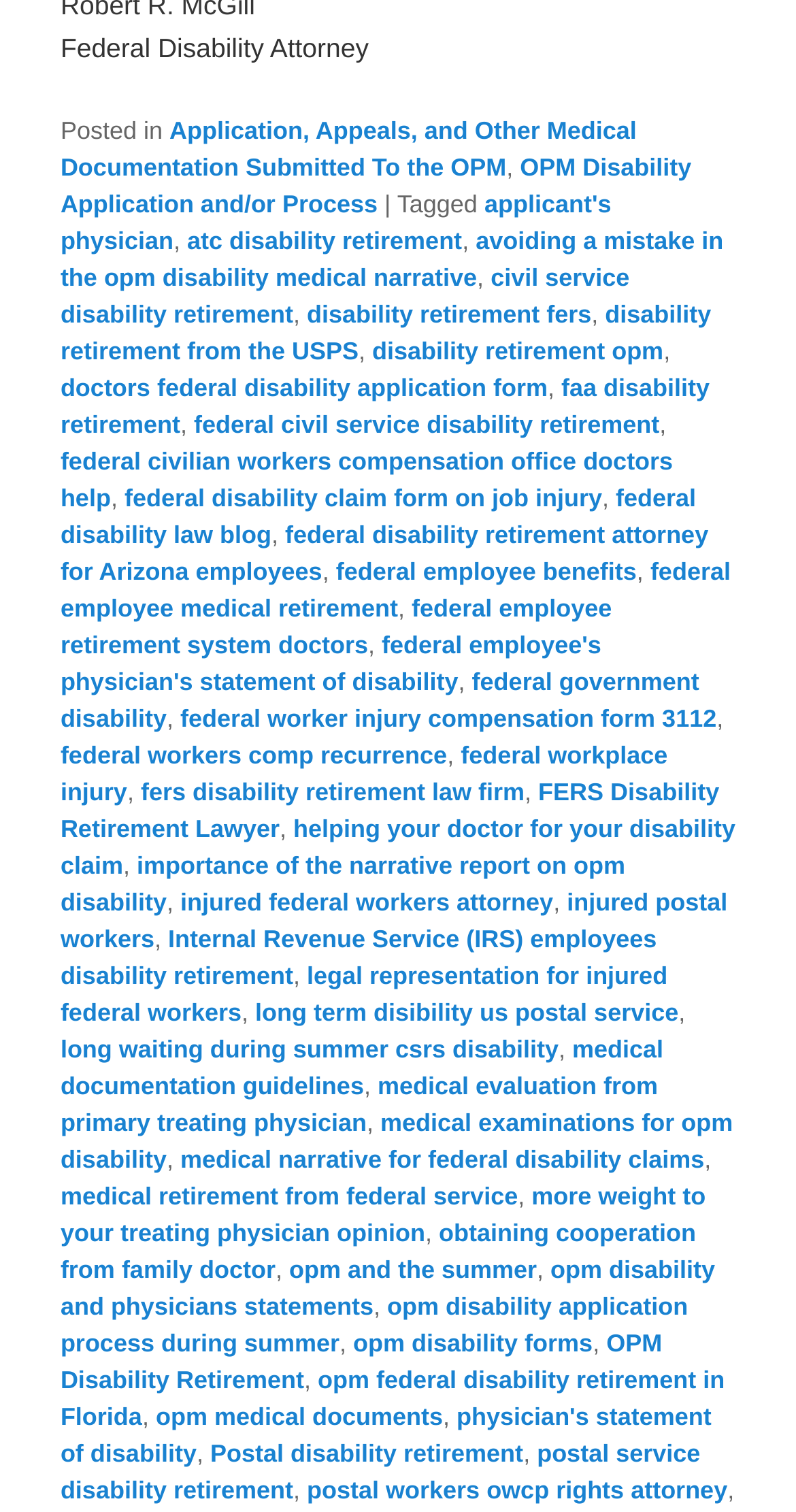Identify the bounding box coordinates of the clickable region required to complete the instruction: "View 'OPM Disability Retirement'". The coordinates should be given as four float numbers within the range of 0 and 1, i.e., [left, top, right, bottom].

[0.076, 0.88, 0.832, 0.923]